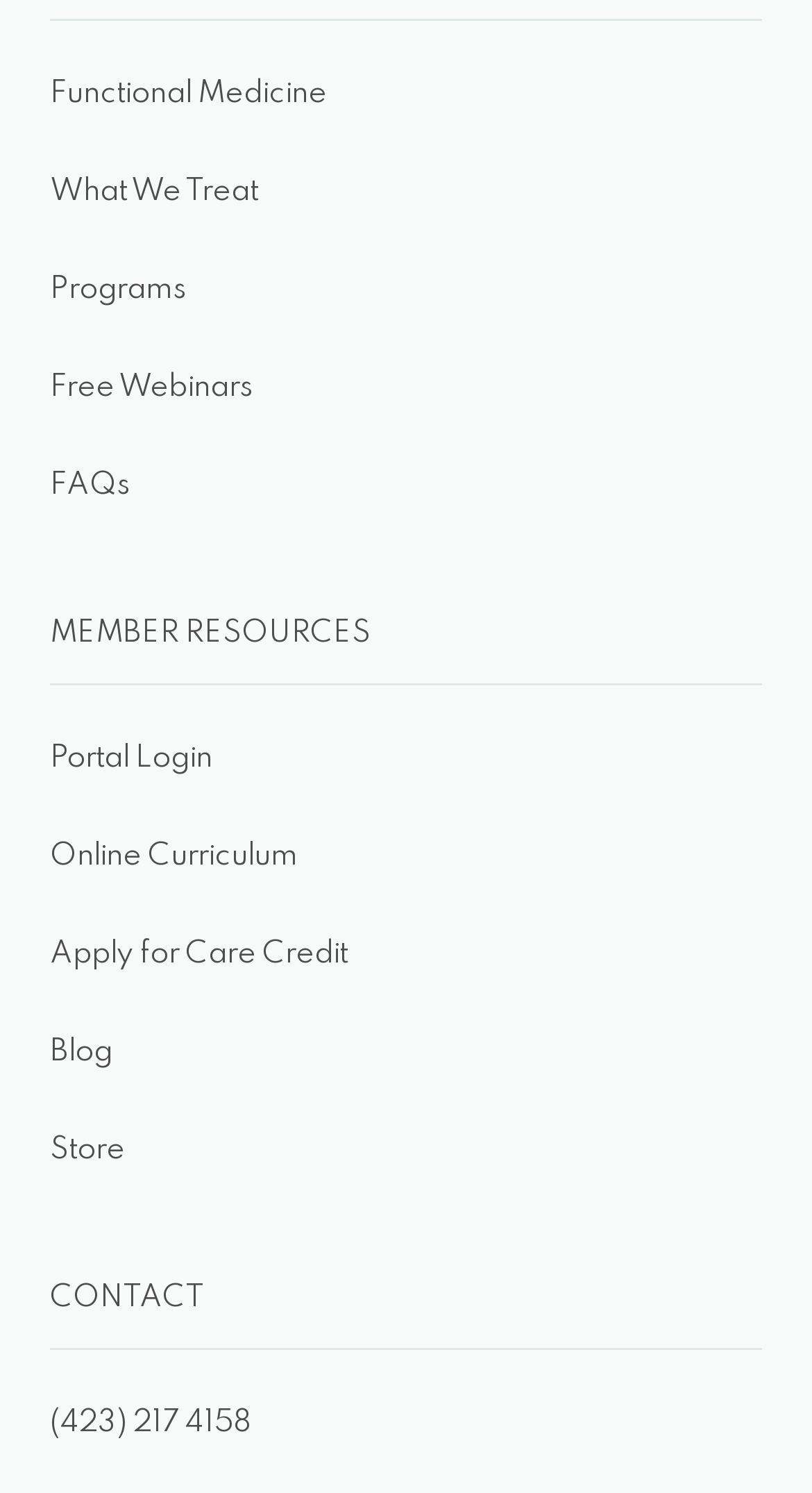Predict the bounding box for the UI component with the following description: "(423) 217 4158".

[0.062, 0.943, 0.31, 0.963]